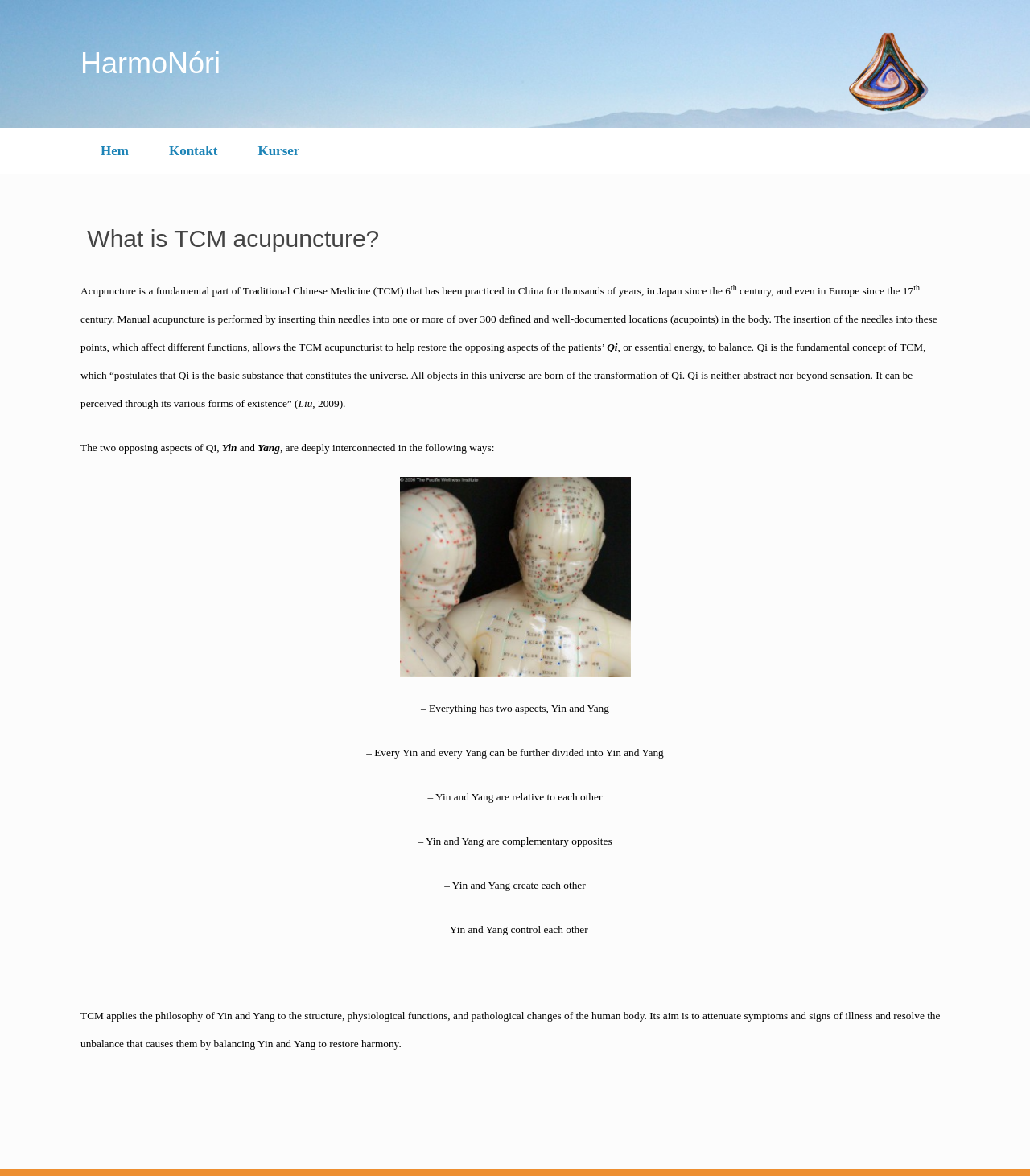What is acupuncture?
Provide a thorough and detailed answer to the question.

Based on the webpage, acupuncture is a fundamental part of Traditional Chinese Medicine (TCM) that has been practiced in China for thousands of years, in Japan since the 6th century, and even in Europe since the 17th century. It is performed by inserting thin needles into one or more of over 300 defined and well-documented locations (acupoints) in the body to help restore the opposing aspects of the patient's Qi, or essential energy, to balance.